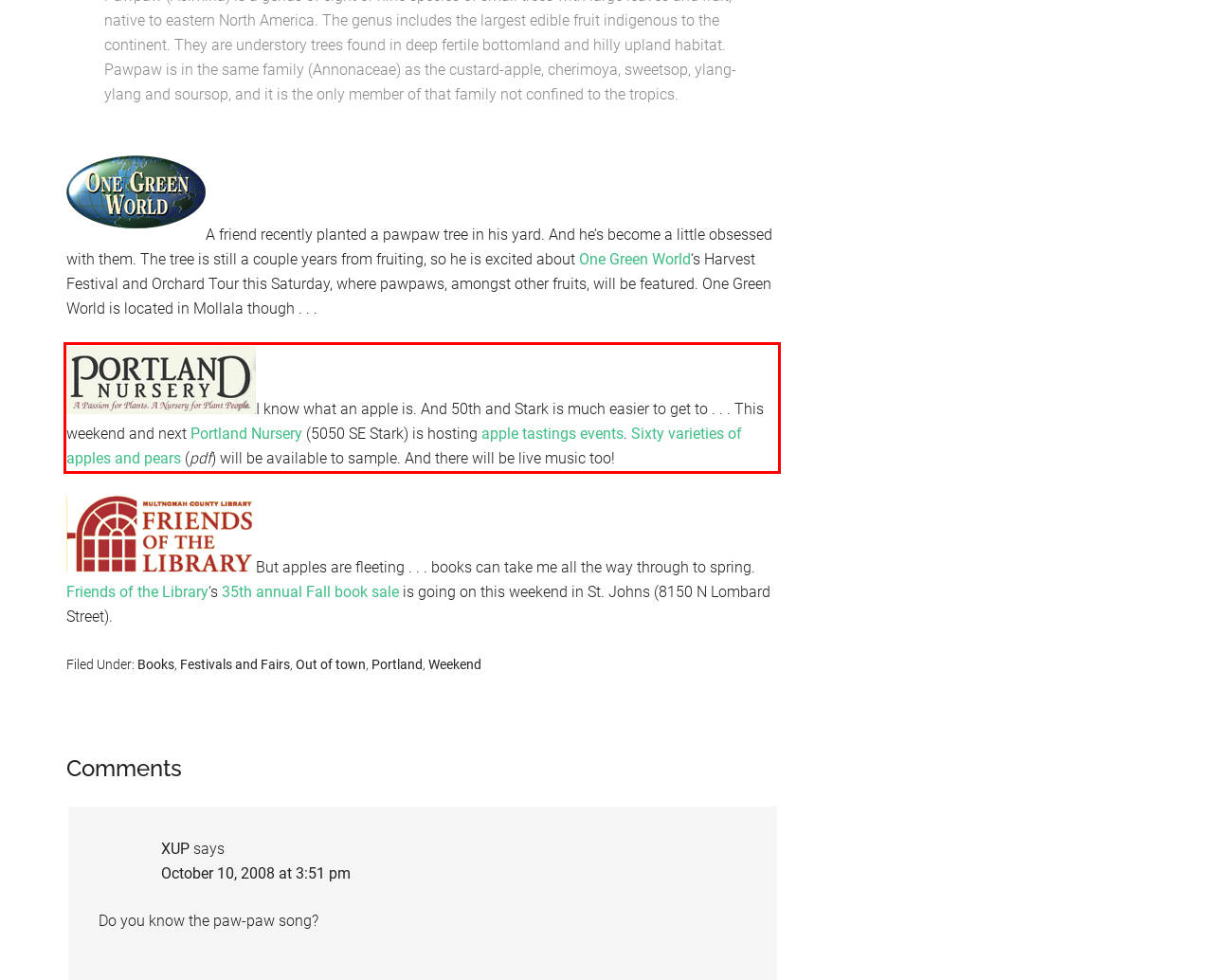Given a screenshot of a webpage, locate the red bounding box and extract the text it encloses.

I know what an apple is. And 50th and Stark is much easier to get to . . . This weekend and next Portland Nursery (5050 SE Stark) is hosting apple tastings events. Sixty varieties of apples and pears (pdf) will be available to sample. And there will be live music too!